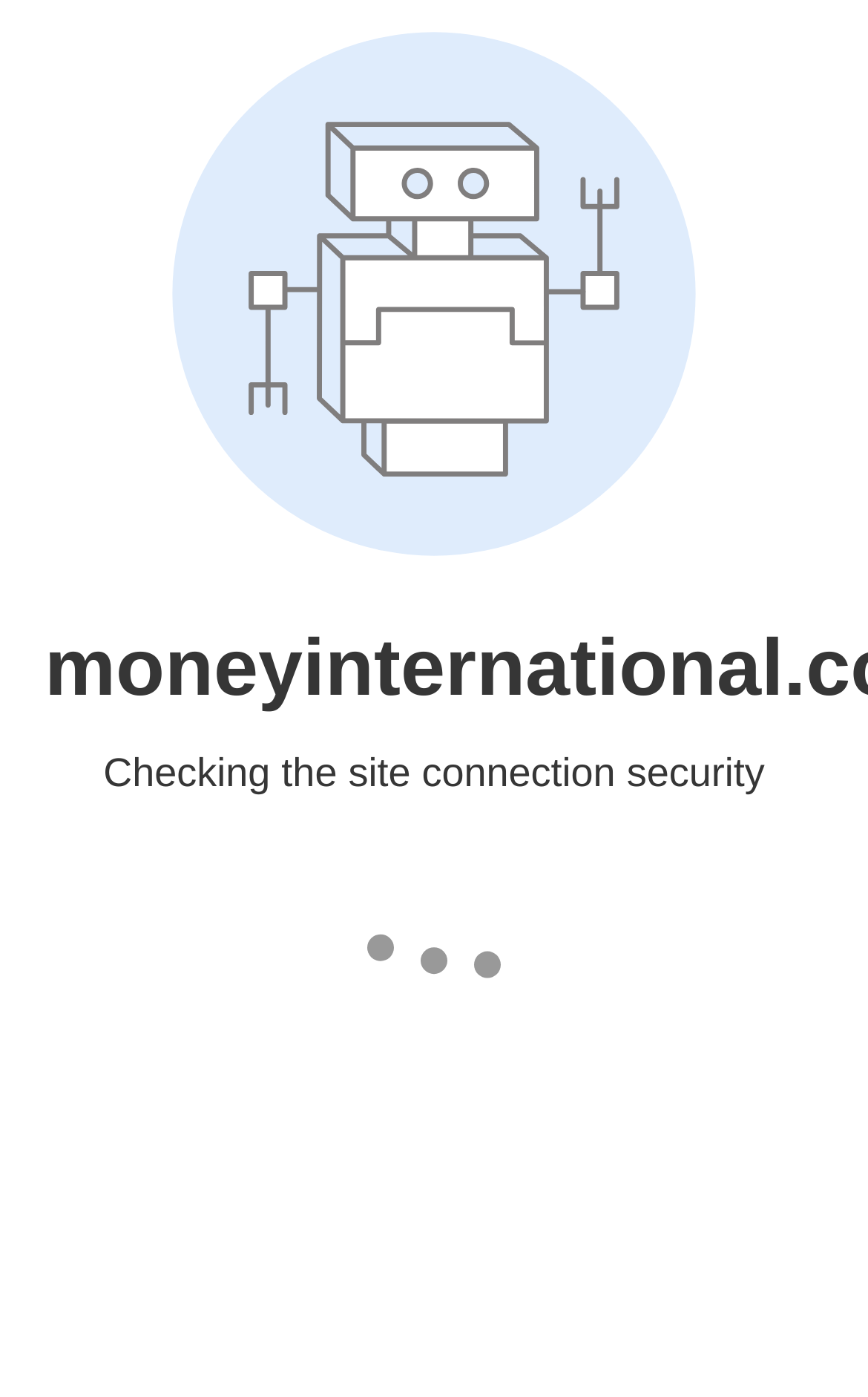Answer this question using a single word or a brief phrase:
What is the author's name?

Rob Dawson